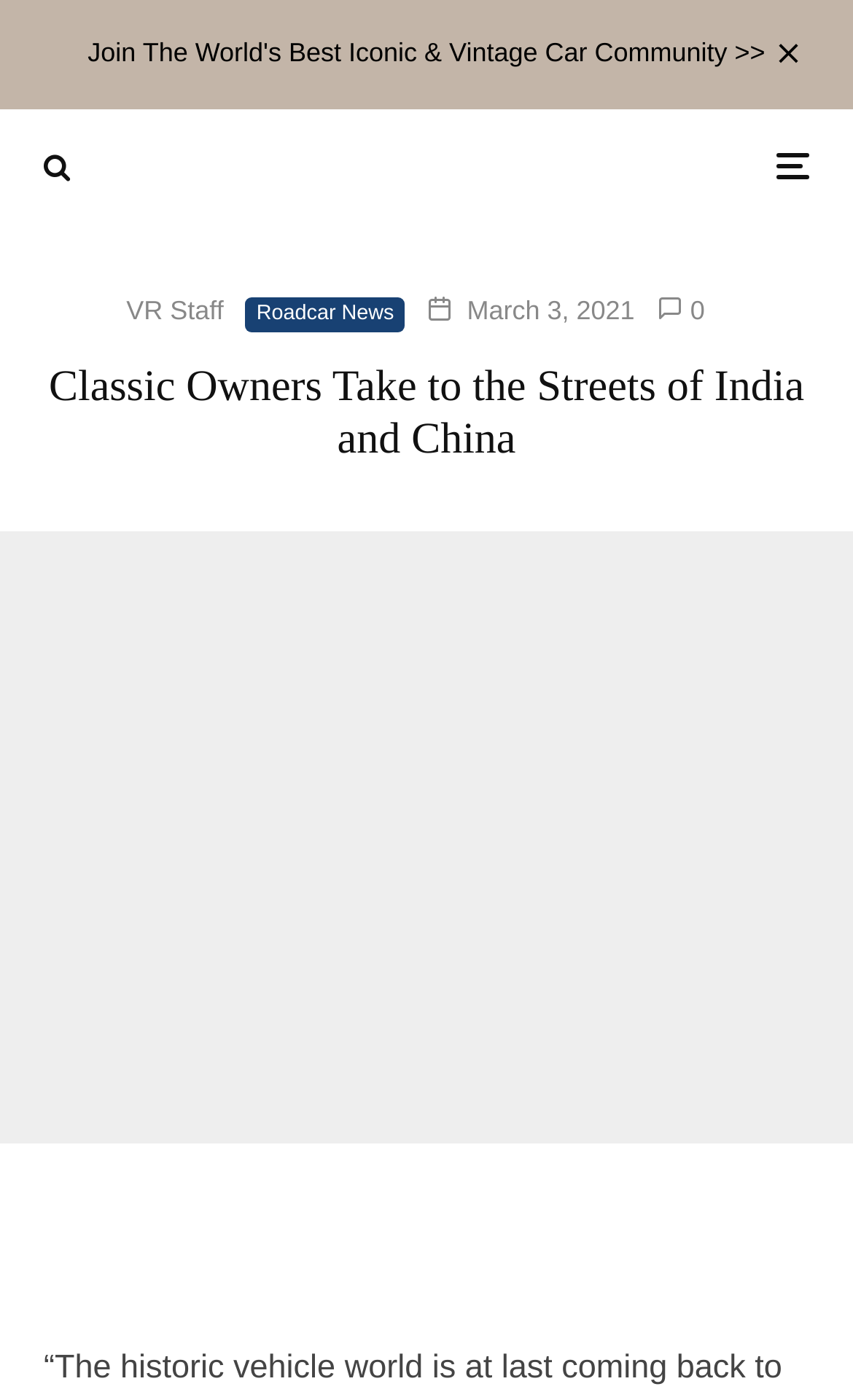Give a concise answer using one word or a phrase to the following question:
How many comments does the news article have?

0